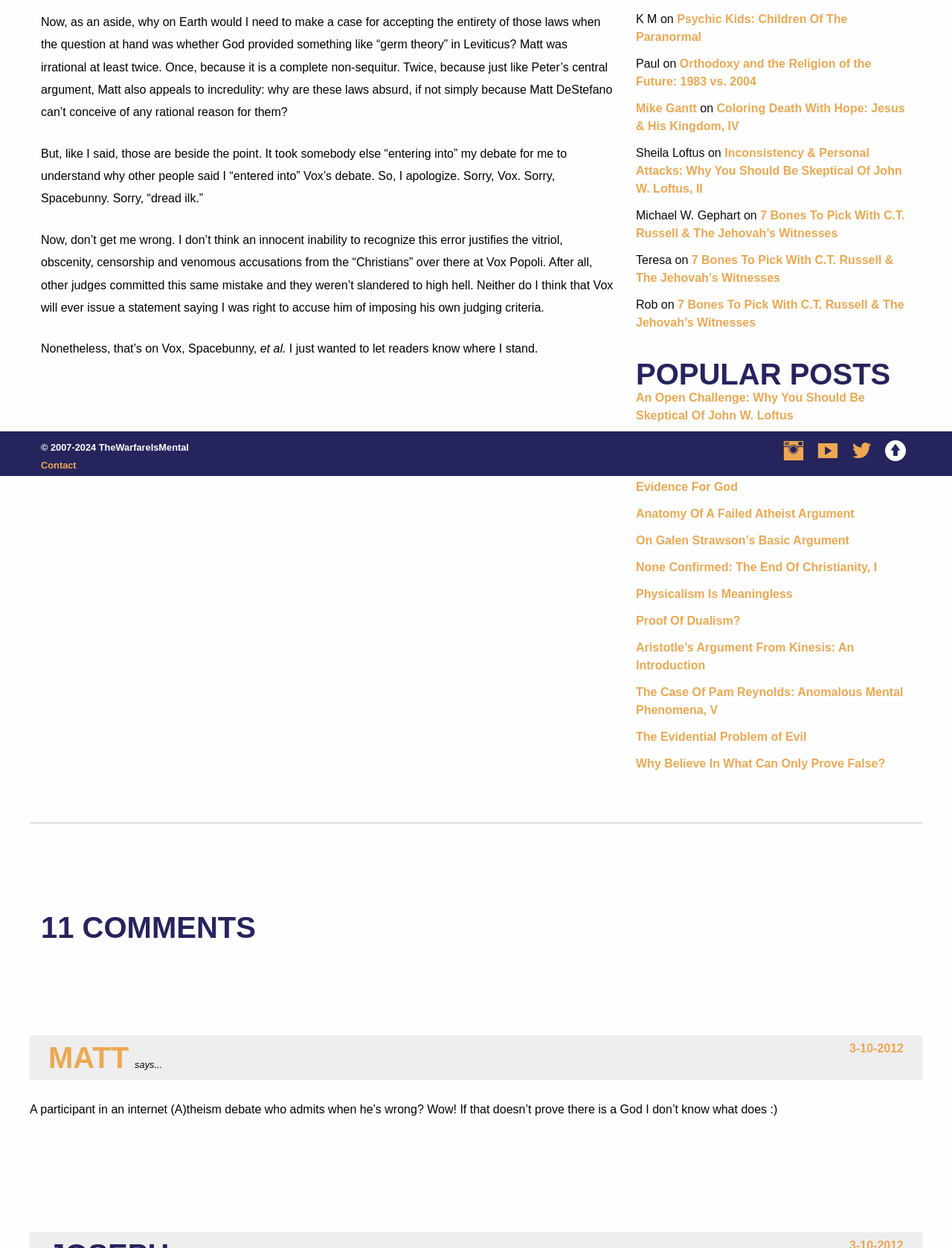Identify the bounding box of the UI element that matches this description: "Mike Gantt".

[0.668, 0.081, 0.732, 0.091]